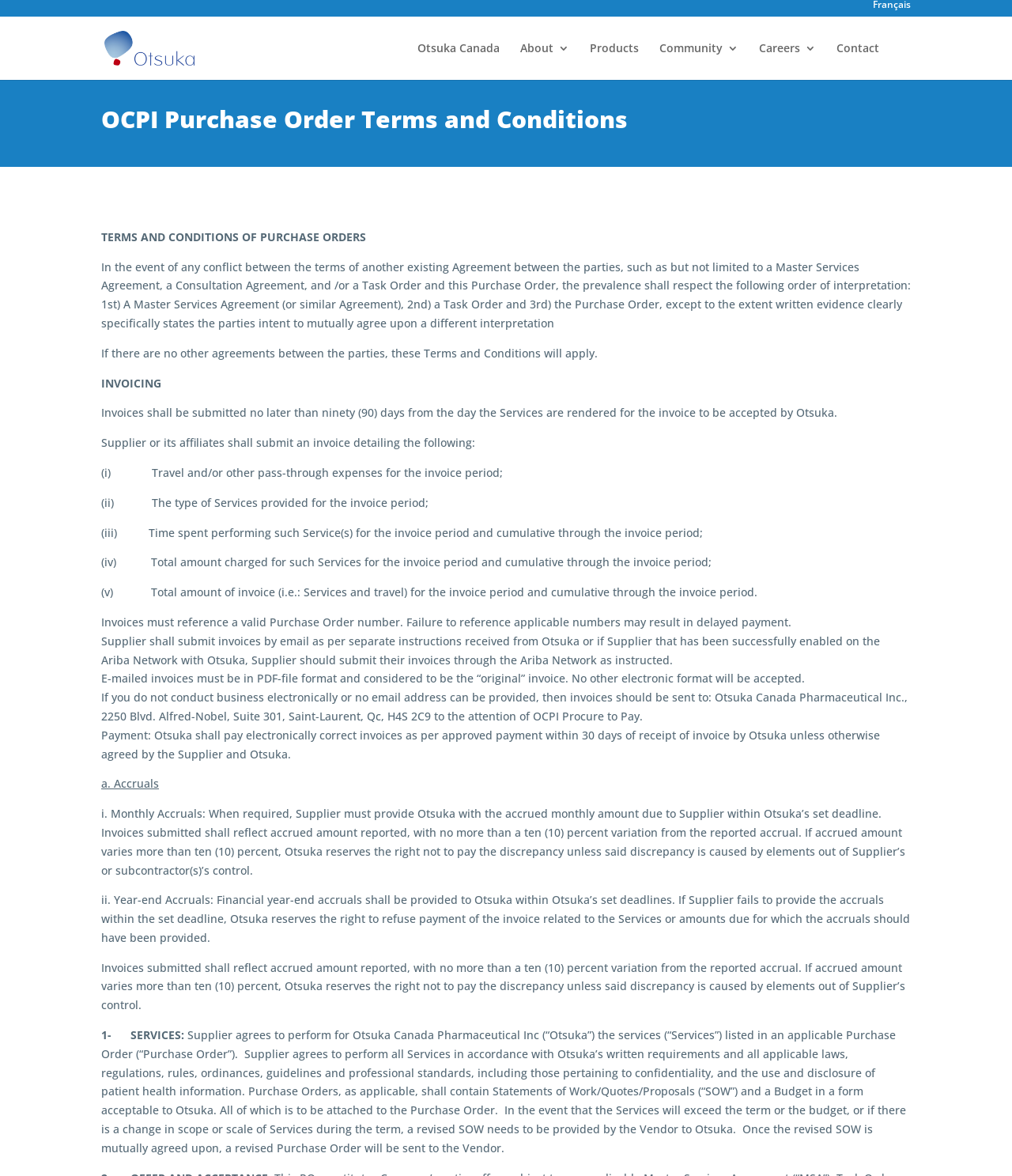Please specify the bounding box coordinates of the region to click in order to perform the following instruction: "click the Français link".

[0.862, 0.0, 0.9, 0.014]